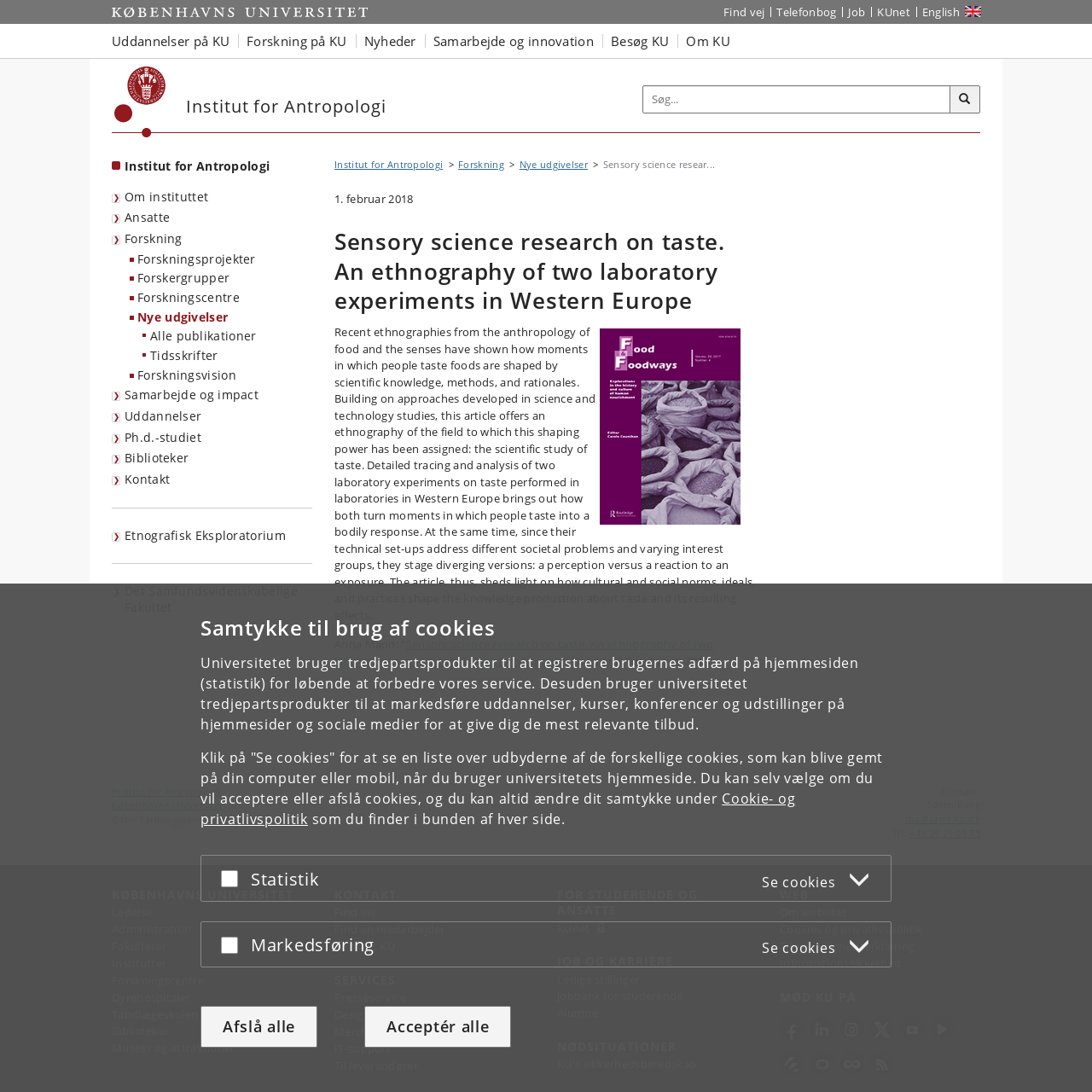Specify the bounding box coordinates of the area to click in order to follow the given instruction: "Check the publication details."

[0.306, 0.583, 0.653, 0.612]